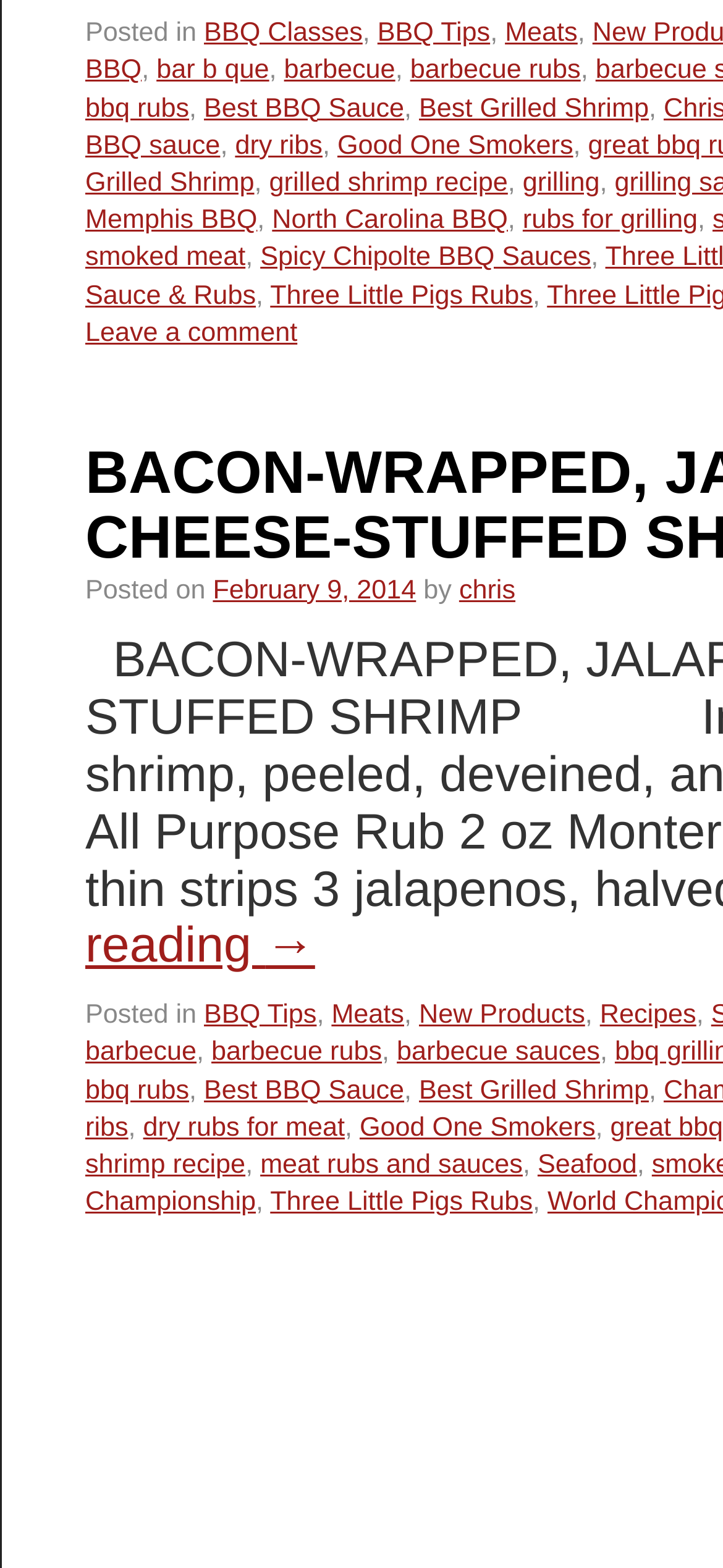Identify and provide the bounding box for the element described by: "New Products".

[0.579, 0.638, 0.809, 0.657]